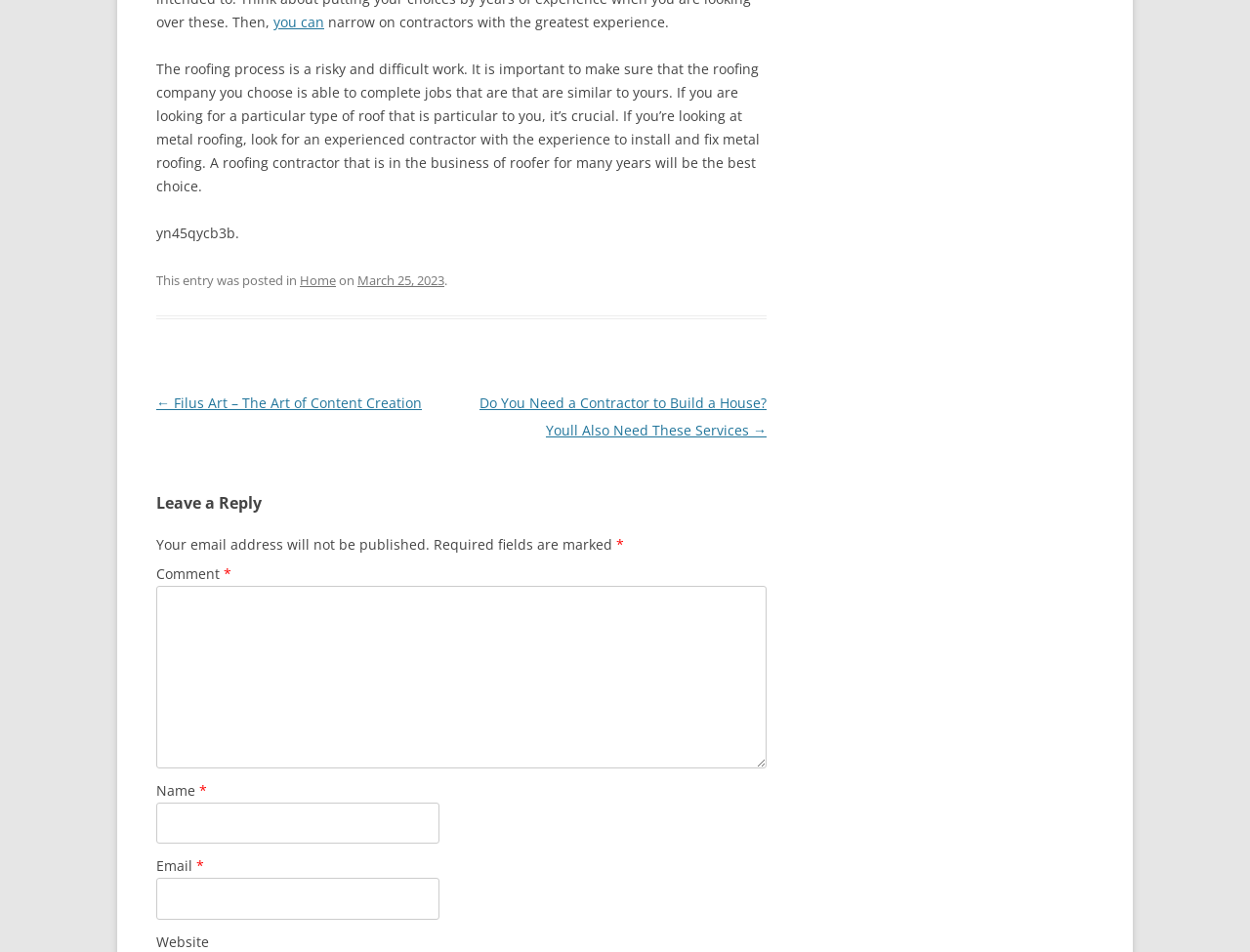Refer to the image and provide an in-depth answer to the question:
What is the purpose of the comment section?

The comment section is indicated by the heading 'Leave a Reply' and contains fields for users to enter their name, email, and comment, suggesting that its purpose is to allow users to leave a reply or comment on the article.